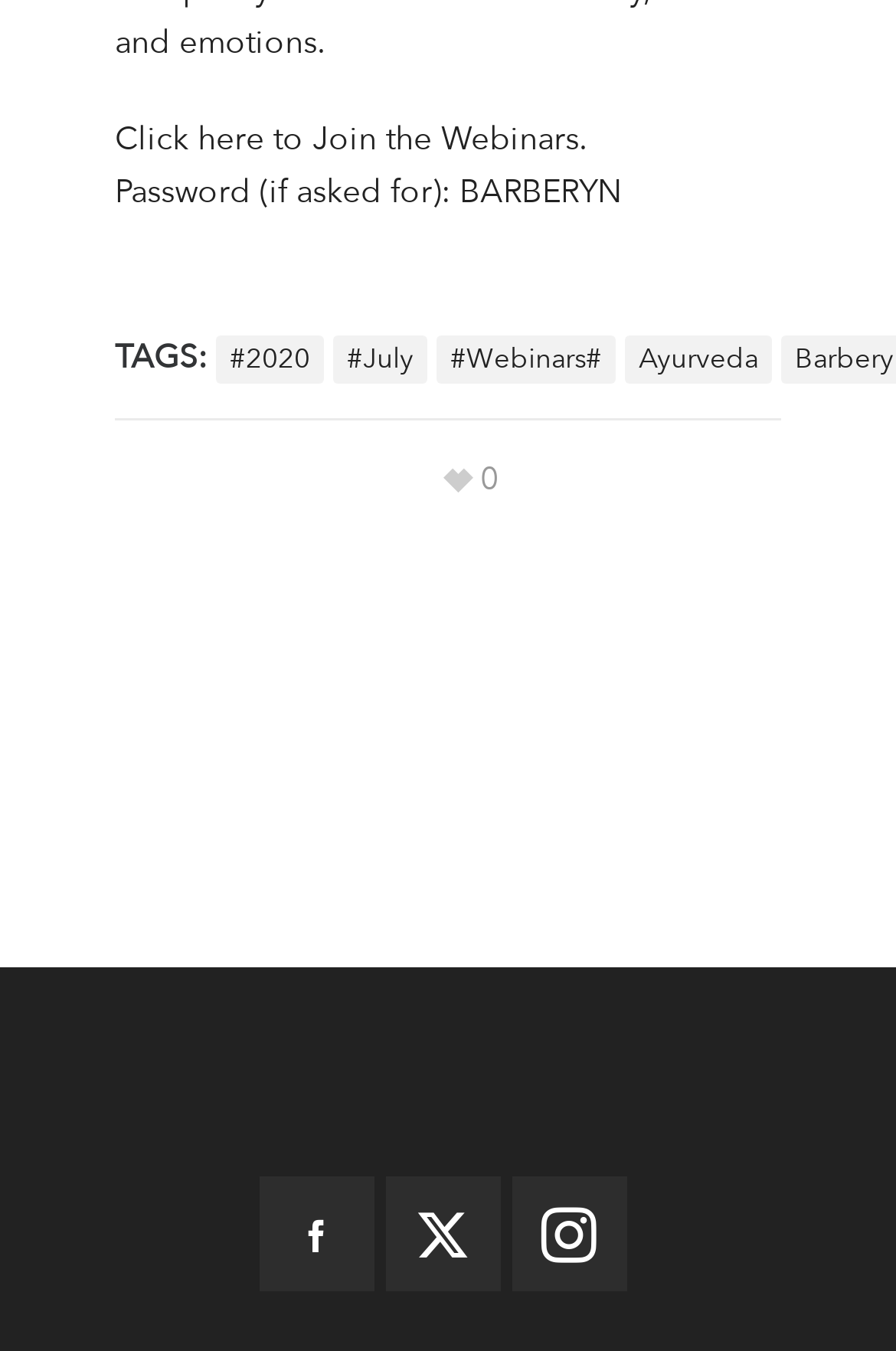What is the month of the webinar?
Based on the content of the image, thoroughly explain and answer the question.

The month of the webinar is mentioned as 'July' which is one of the tags listed on the webpage.